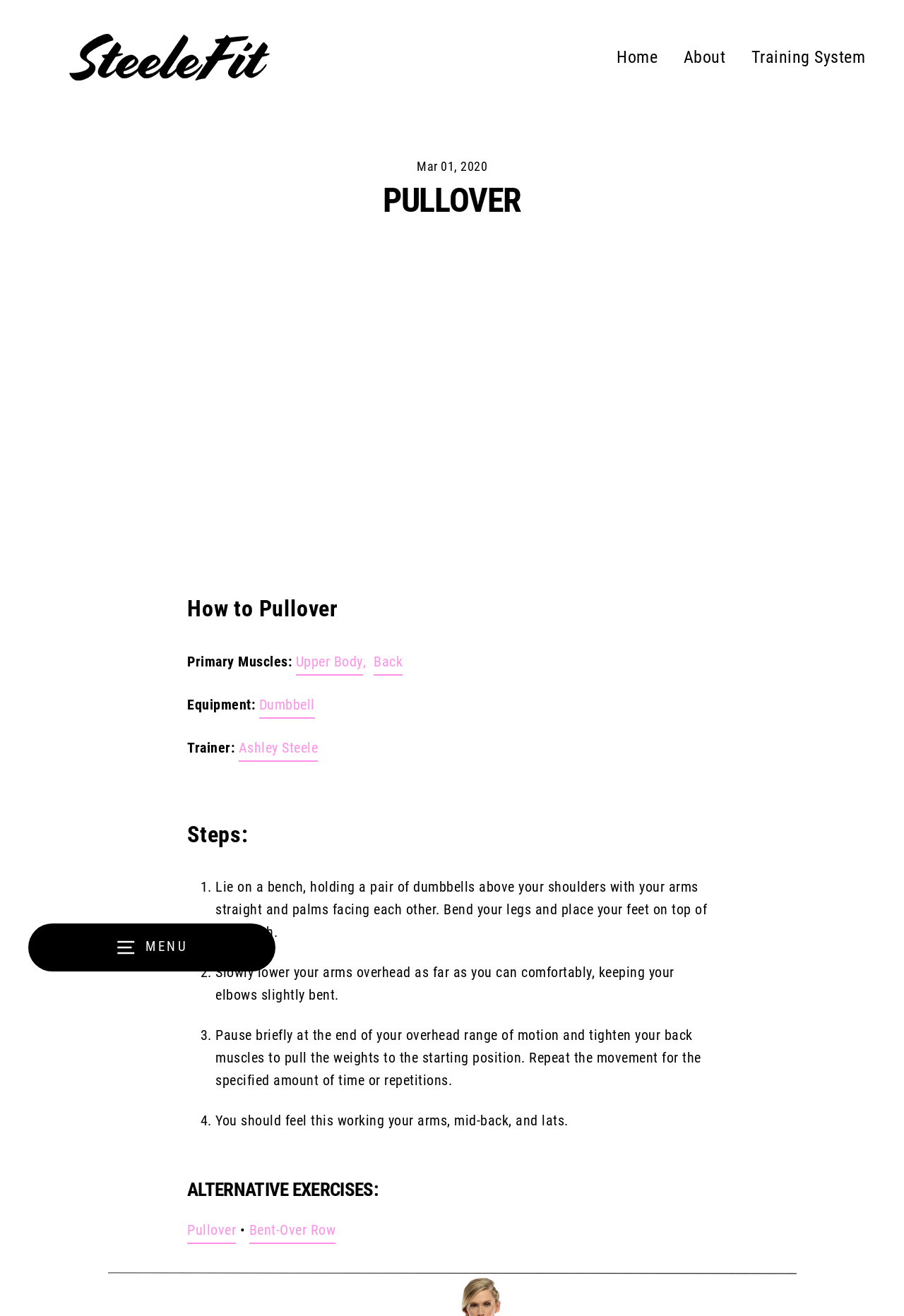Can you identify the bounding box coordinates of the clickable region needed to carry out this instruction: 'Click the 'MENU' button'? The coordinates should be four float numbers within the range of 0 to 1, stated as [left, top, right, bottom].

[0.031, 0.702, 0.305, 0.738]